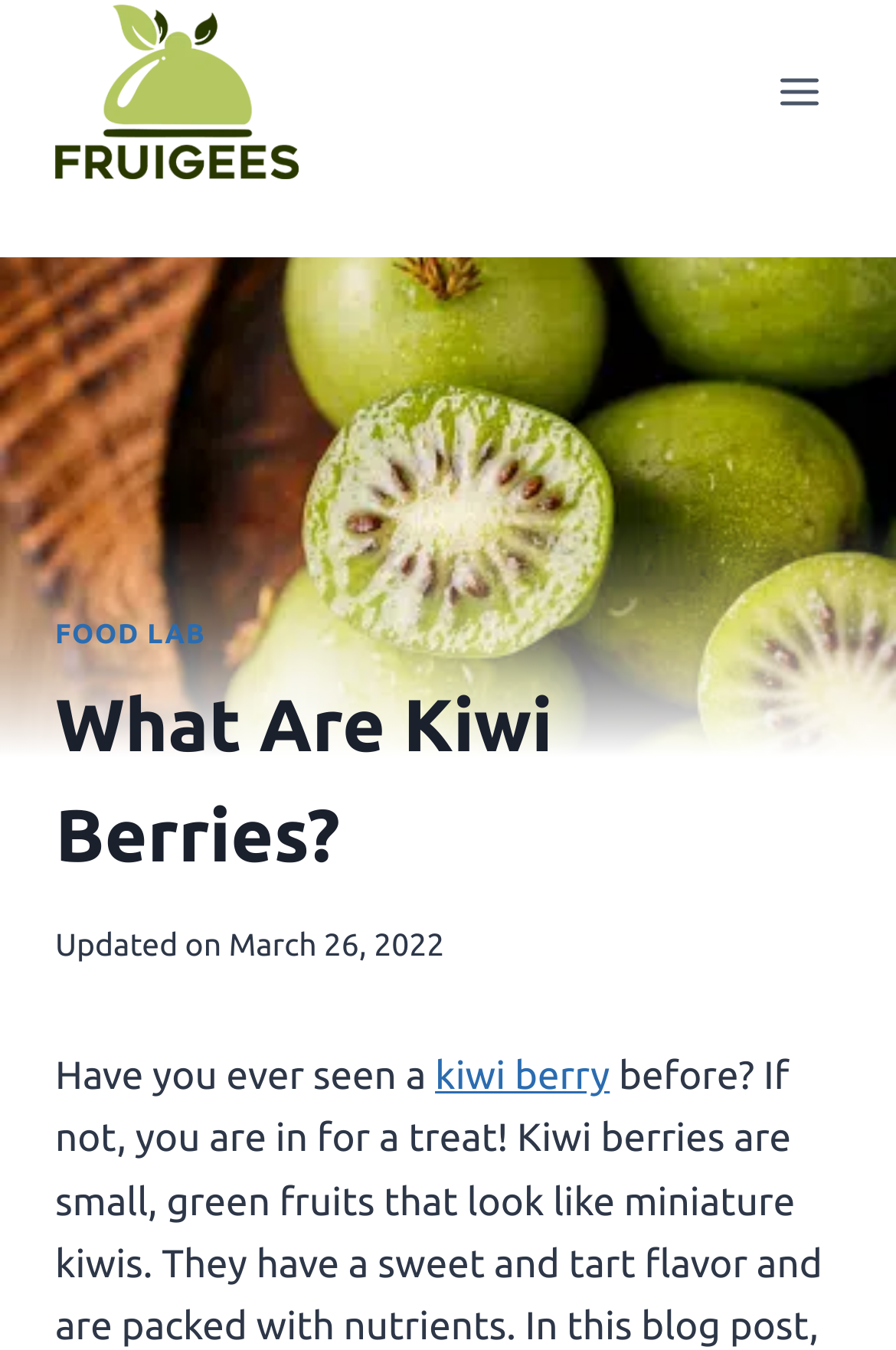What is the name of the website?
Answer the question with a single word or phrase derived from the image.

Fruigees